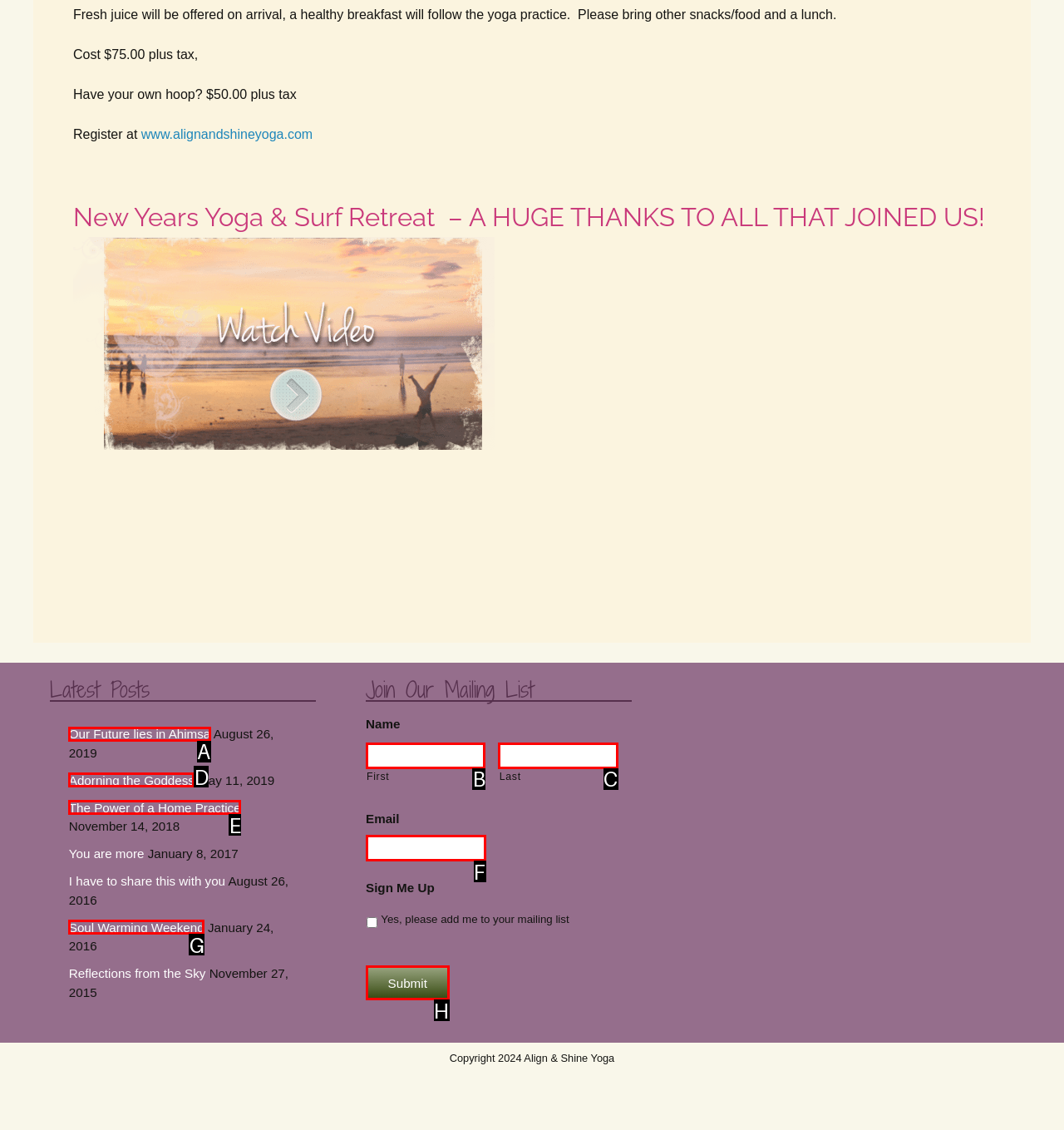Which HTML element among the options matches this description: NWA Alternate Community Education, LLC? Answer with the letter representing your choice.

None